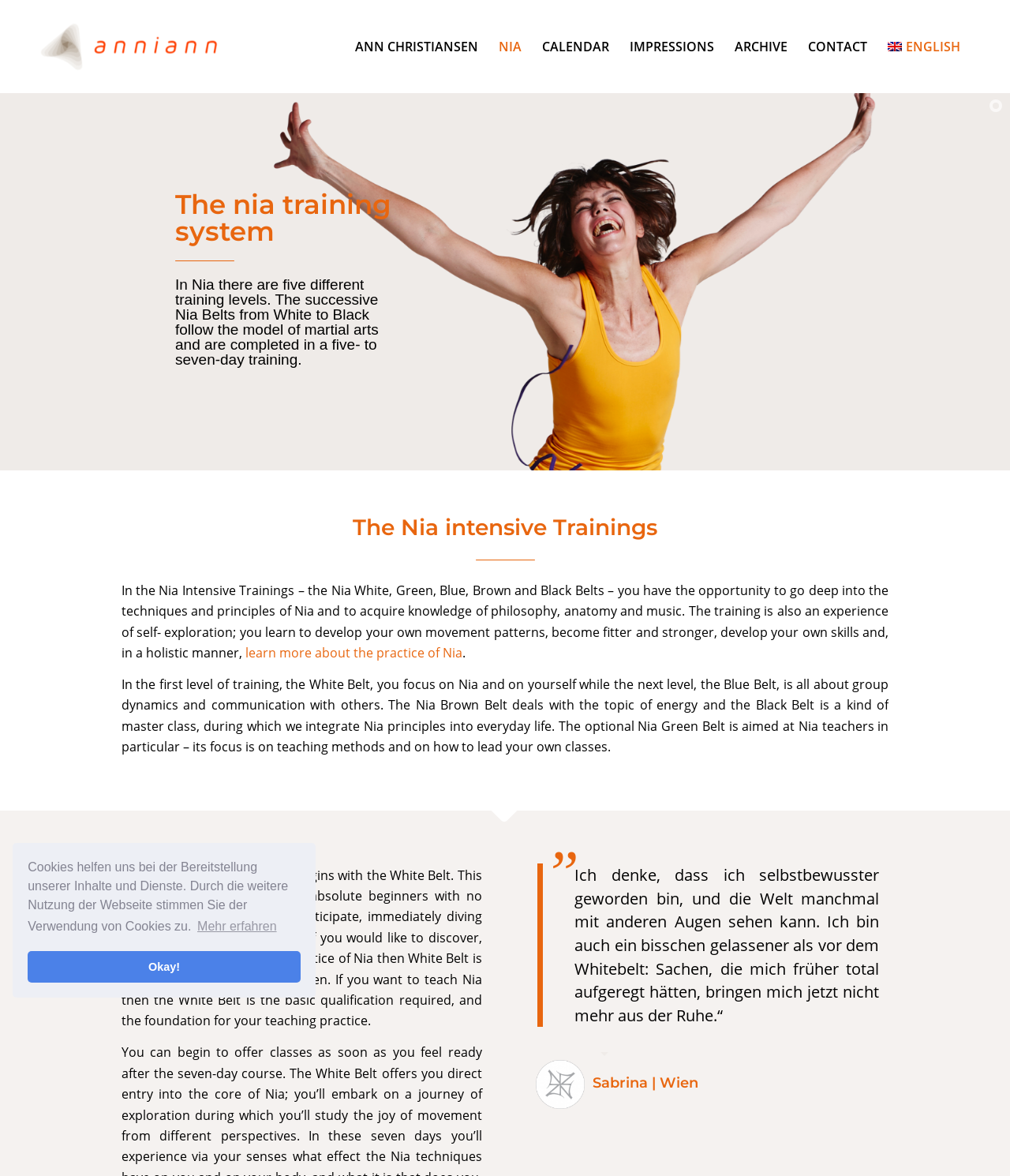Determine the bounding box for the UI element as described: "Nia". The coordinates should be represented as four float numbers between 0 and 1, formatted as [left, top, right, bottom].

[0.484, 0.0, 0.527, 0.079]